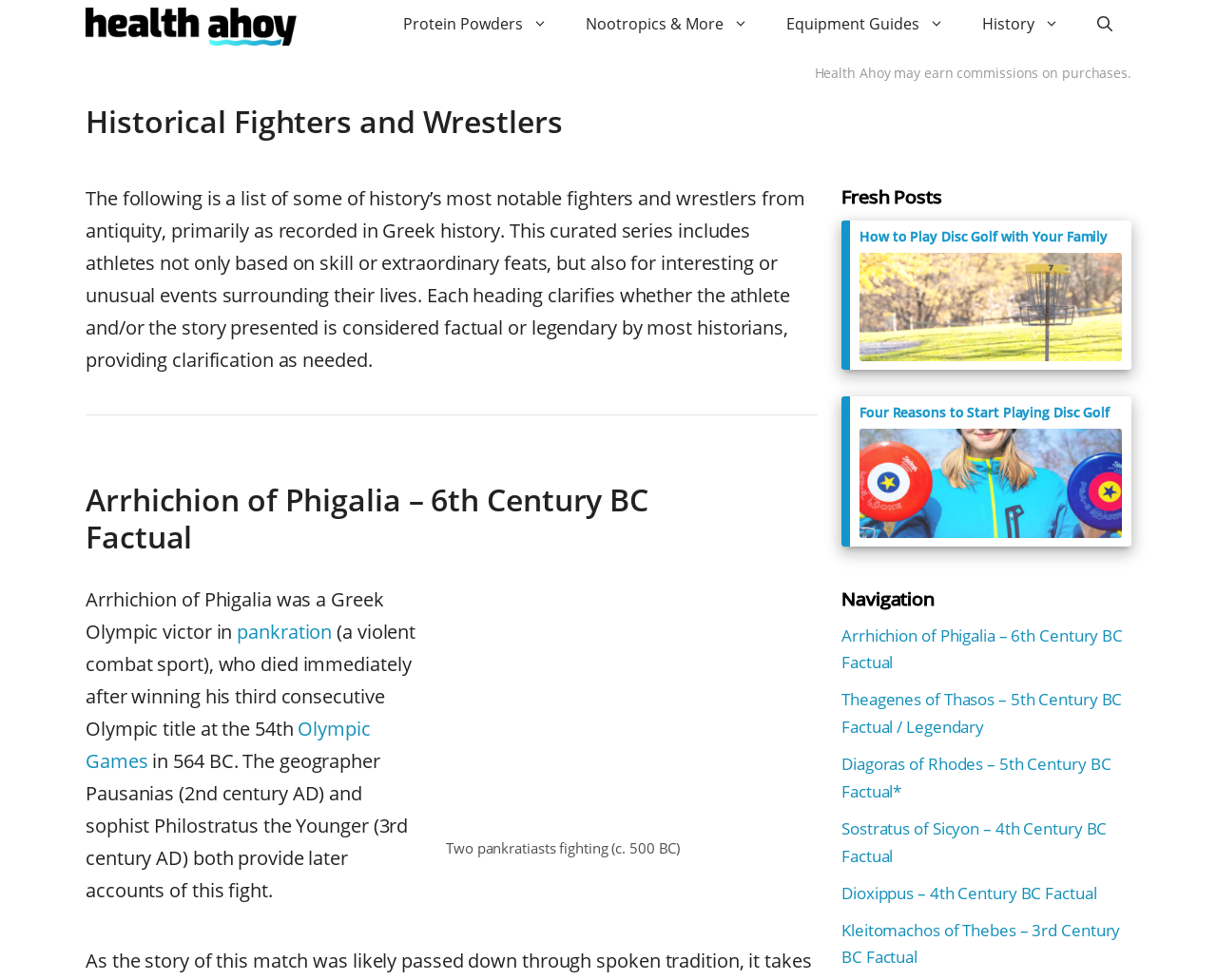Could you highlight the region that needs to be clicked to execute the instruction: "Read about Arrhichion of Phigalia"?

[0.07, 0.492, 0.672, 0.566]